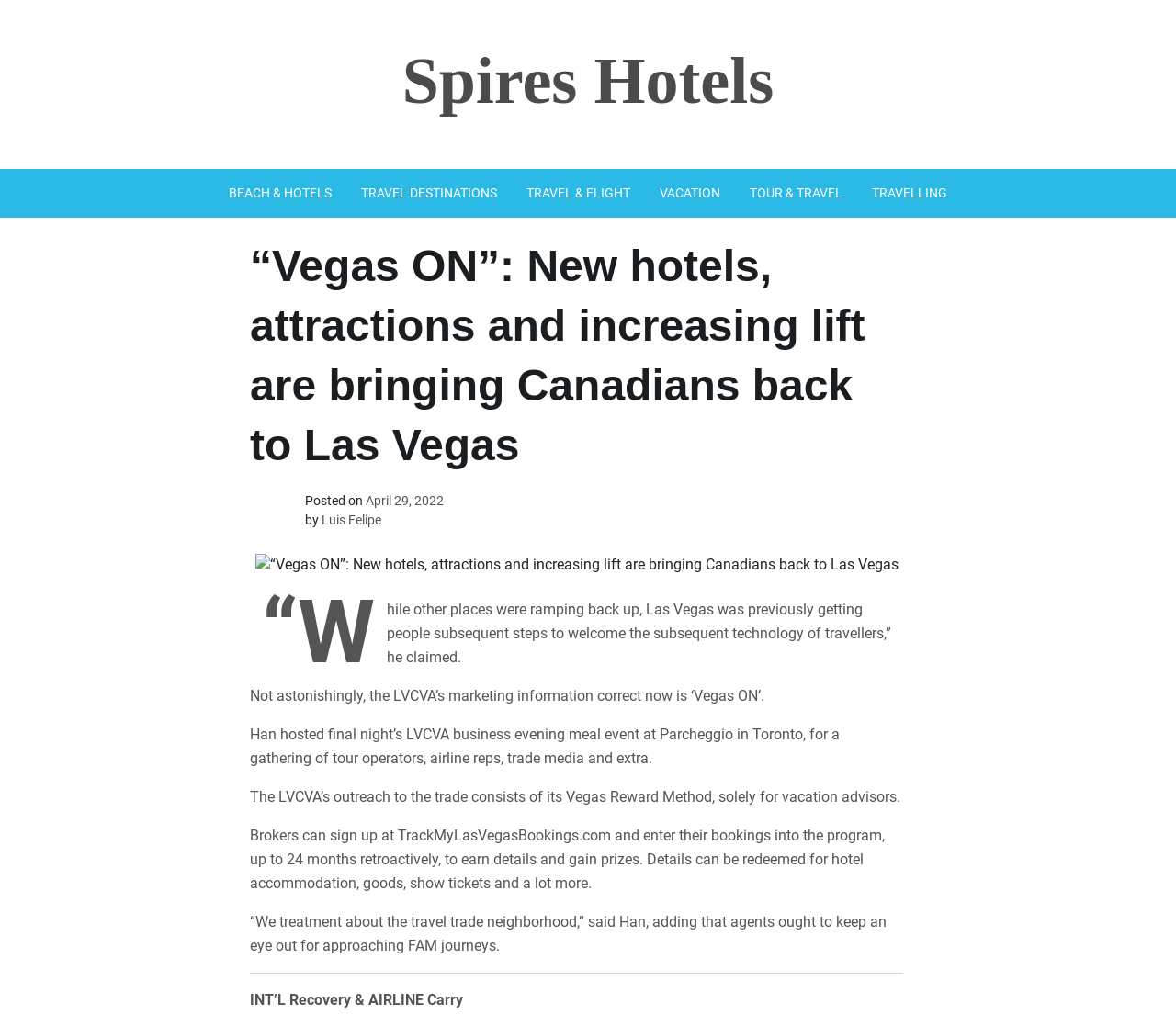What is the purpose of the Vegas Reward Method? Please answer the question using a single word or phrase based on the image.

For vacation advisors